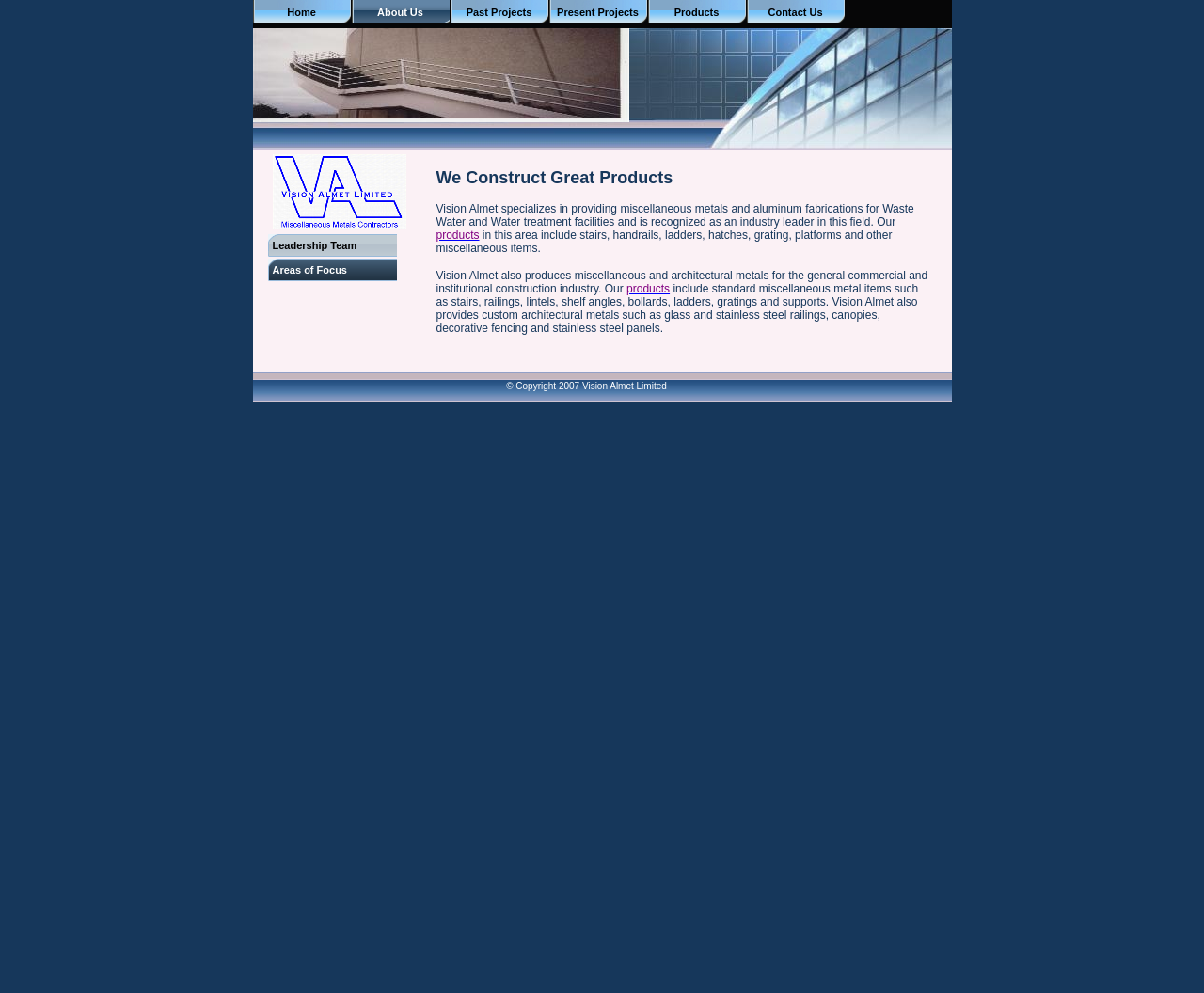Identify the bounding box coordinates for the element that needs to be clicked to fulfill this instruction: "learn about leadership team". Provide the coordinates in the format of four float numbers between 0 and 1: [left, top, right, bottom].

[0.222, 0.236, 0.329, 0.26]